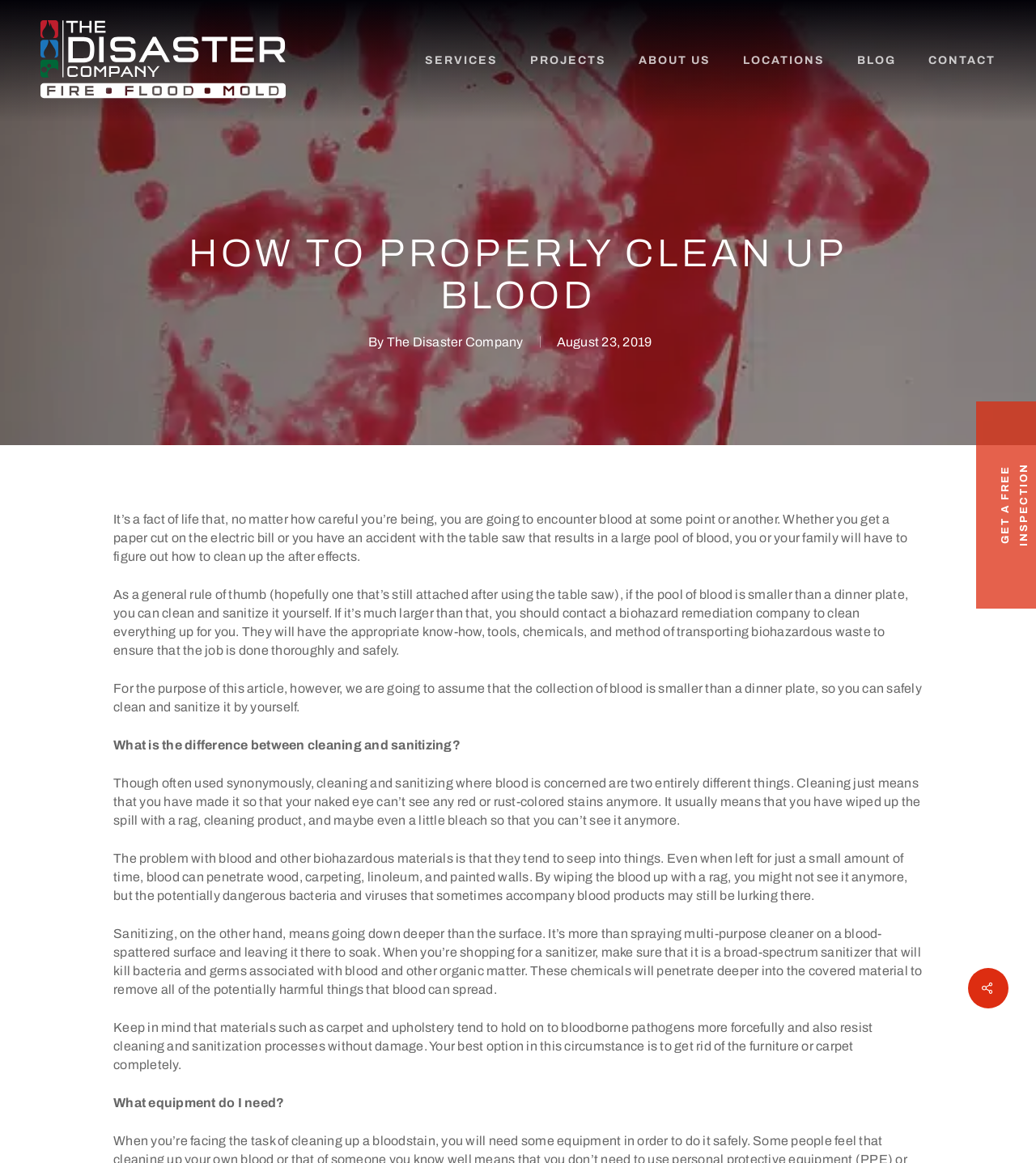Please determine the bounding box coordinates for the element that should be clicked to follow these instructions: "Learn about the difference between cleaning and sanitizing".

[0.109, 0.635, 0.444, 0.646]